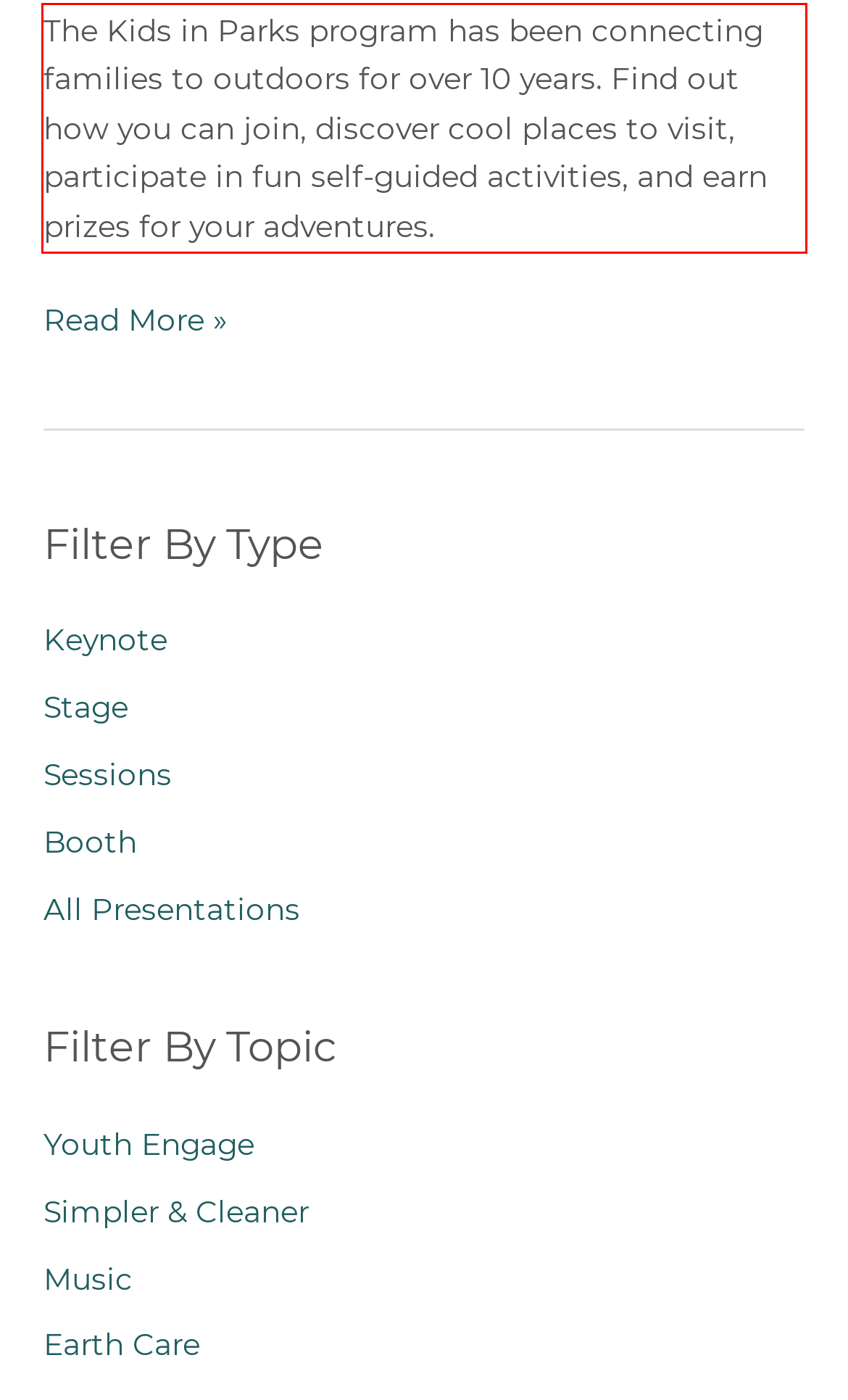Given a screenshot of a webpage containing a red rectangle bounding box, extract and provide the text content found within the red bounding box.

The Kids in Parks program has been connecting families to outdoors for over 10 years. Find out how you can join, discover cool places to visit, participate in fun self-guided activities, and earn prizes for your adventures.